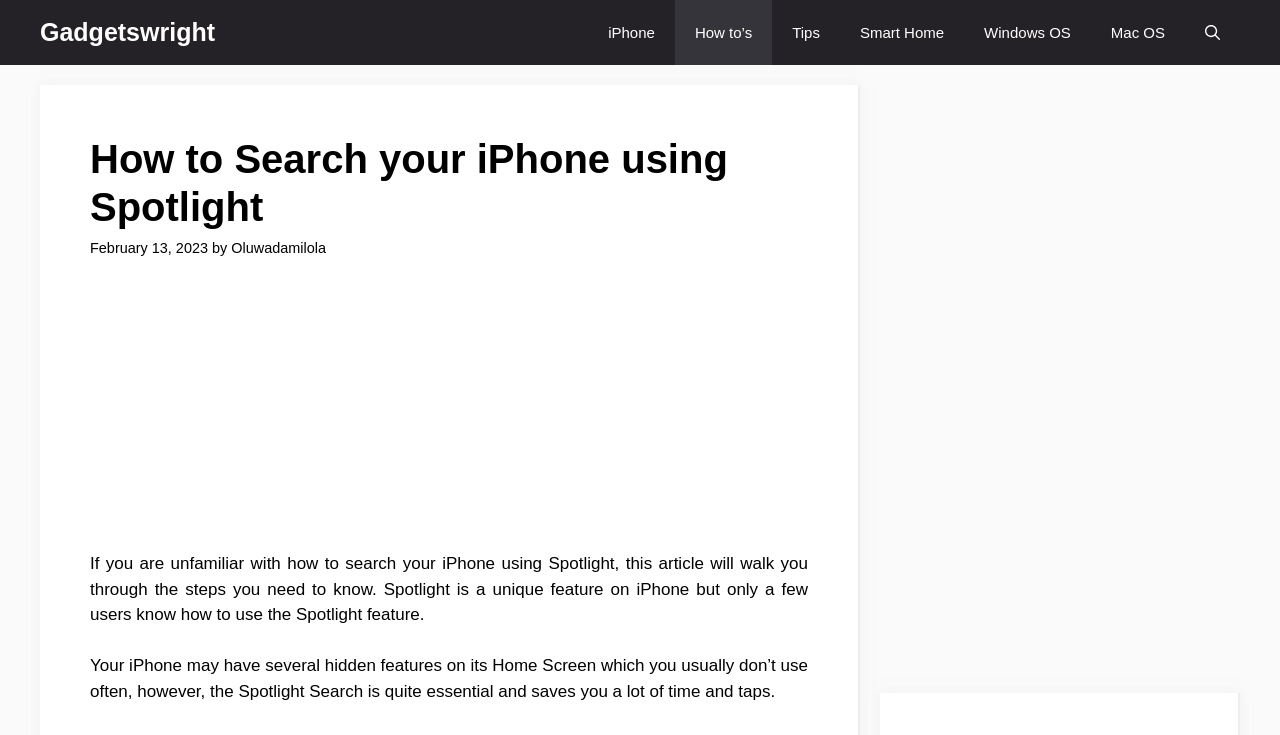Please identify the bounding box coordinates for the region that you need to click to follow this instruction: "search something".

[0.926, 0.0, 0.969, 0.088]